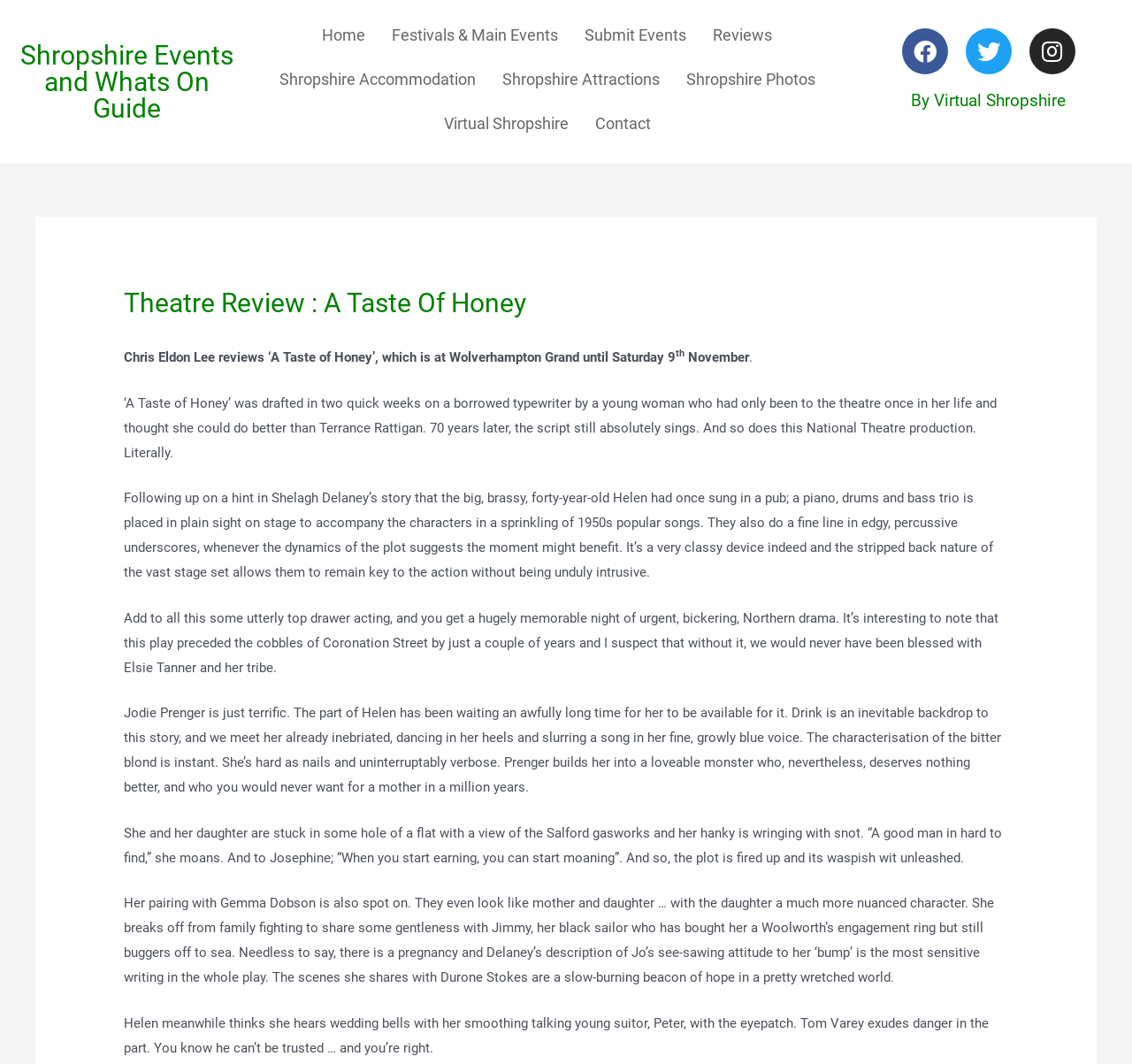Please find the bounding box coordinates of the element's region to be clicked to carry out this instruction: "Explore Proteomics".

None